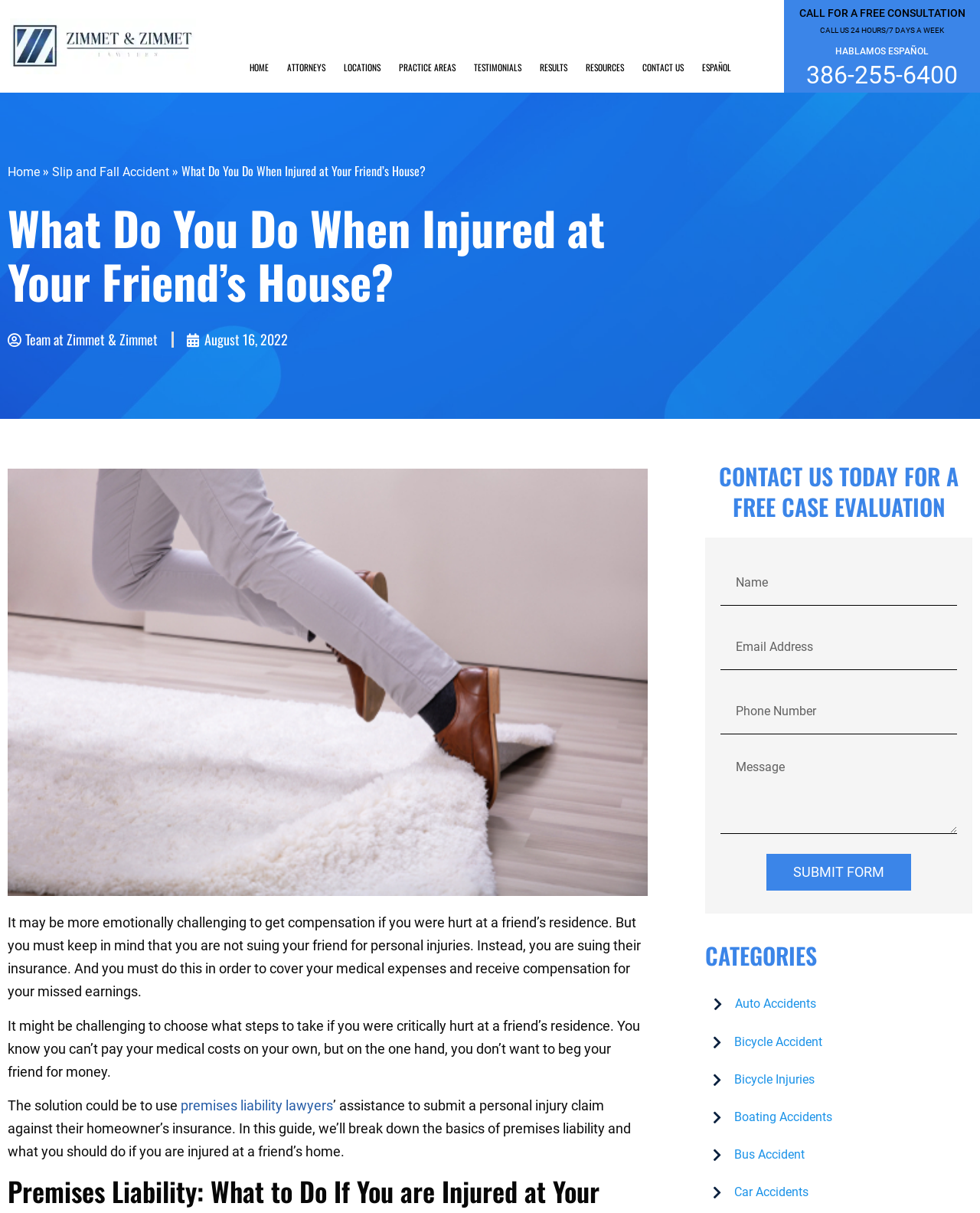Show the bounding box coordinates for the HTML element described as: "name="form_fields[message]" placeholder="Message"".

[0.735, 0.621, 0.977, 0.687]